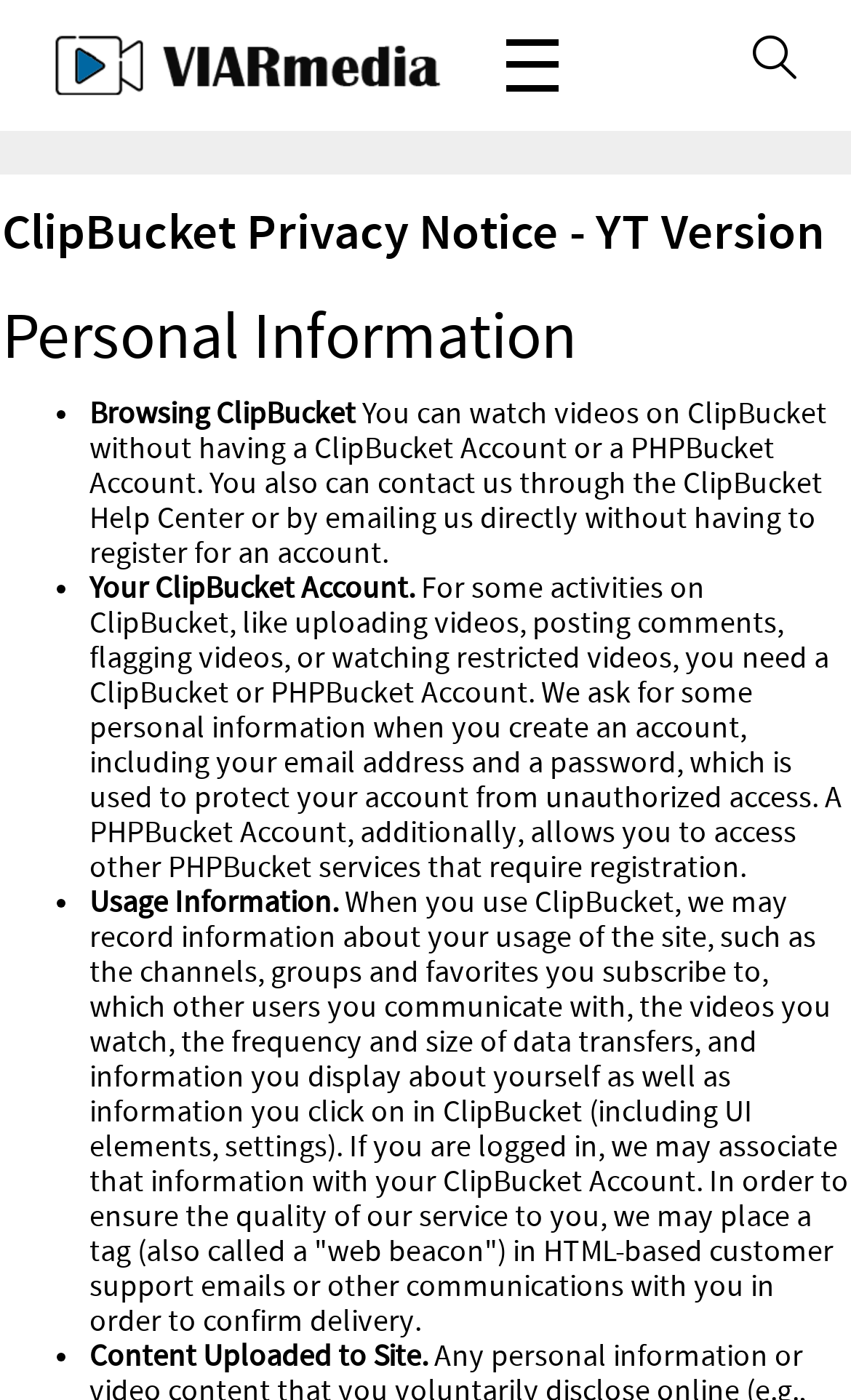Answer this question in one word or a short phrase: What type of information is recorded when using ClipBucket?

Usage information